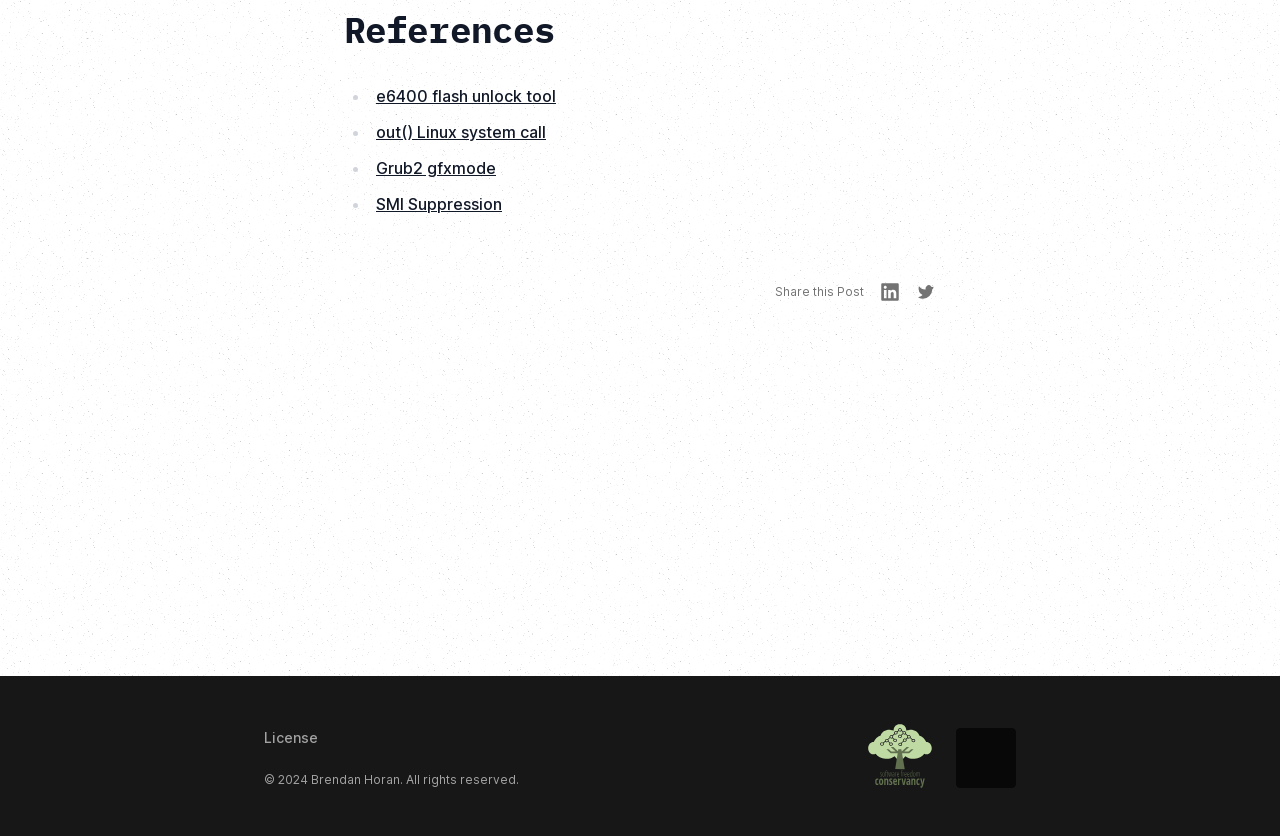Respond to the following query with just one word or a short phrase: 
What is the first link in the list?

e6400 flash unlock tool